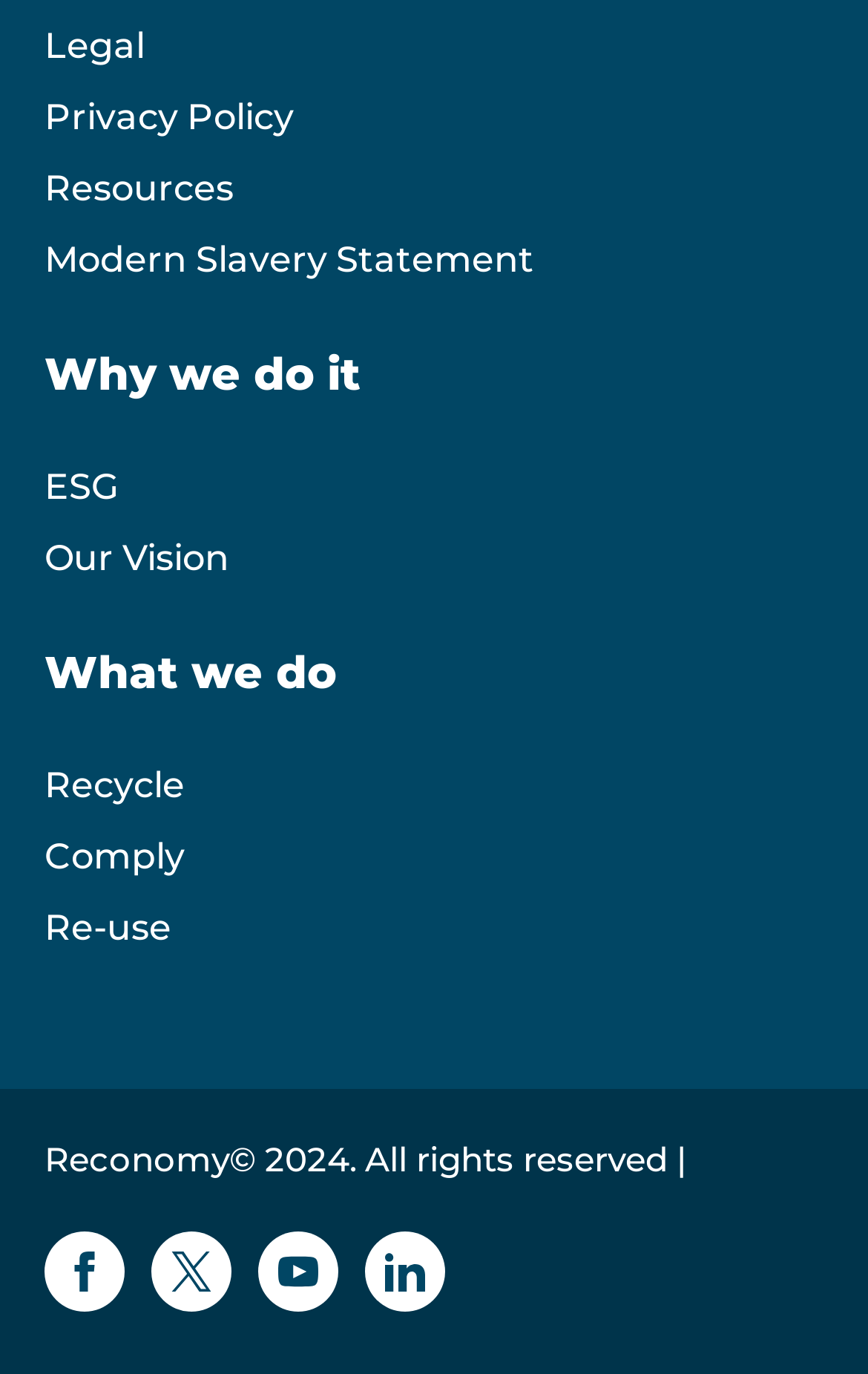Predict the bounding box for the UI component with the following description: "Our Vision".

[0.051, 0.381, 0.949, 0.433]